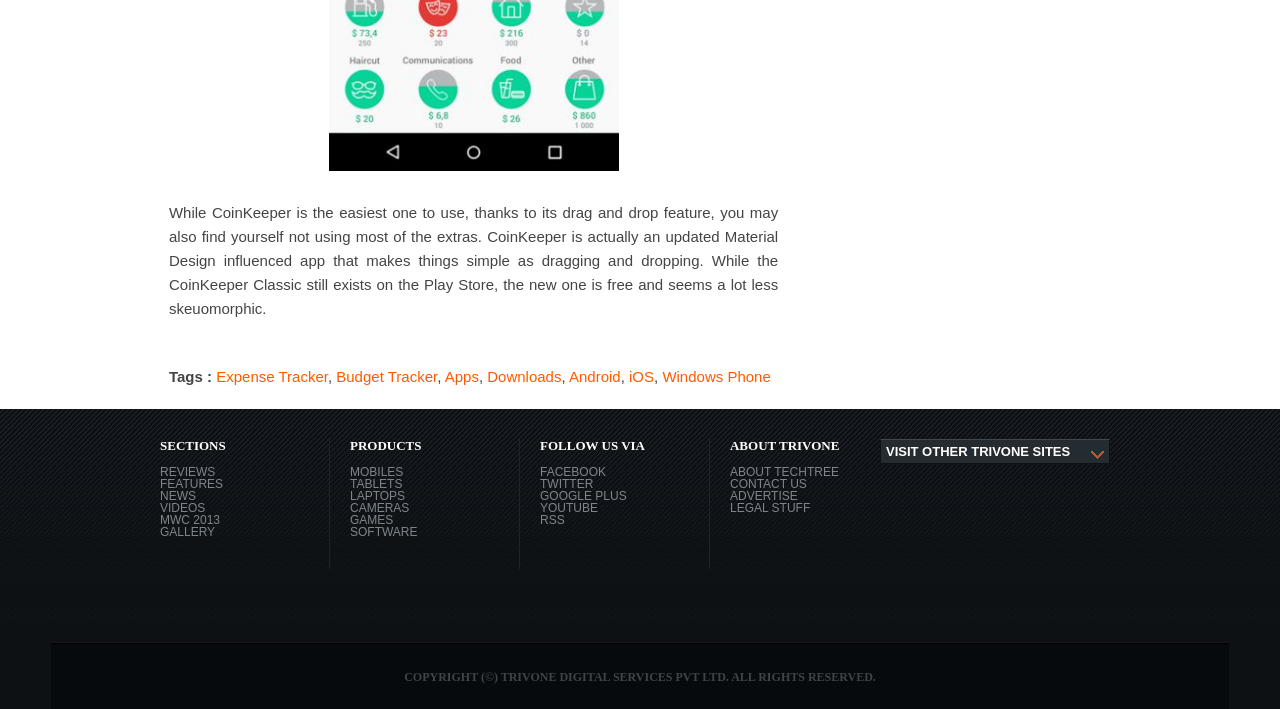What is the name of the company that owns the website?
Deliver a detailed and extensive answer to the question.

The copyright notice at the bottom of the webpage mentions that the website is owned by TRIVONE DIGITAL SERVICES PVT LTD.